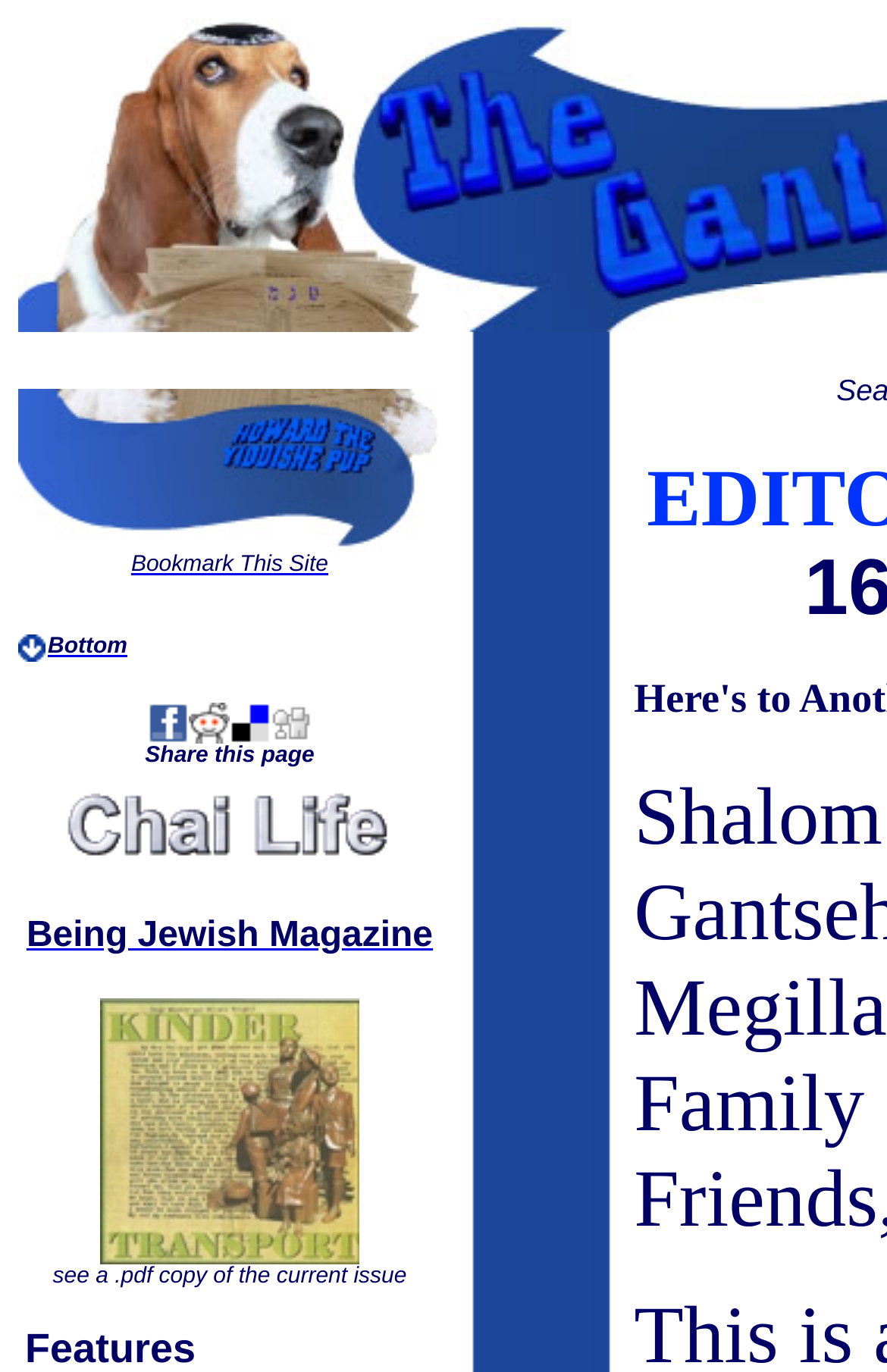Determine the coordinates of the bounding box for the clickable area needed to execute this instruction: "Return to homepage".

[0.021, 0.013, 0.479, 0.242]